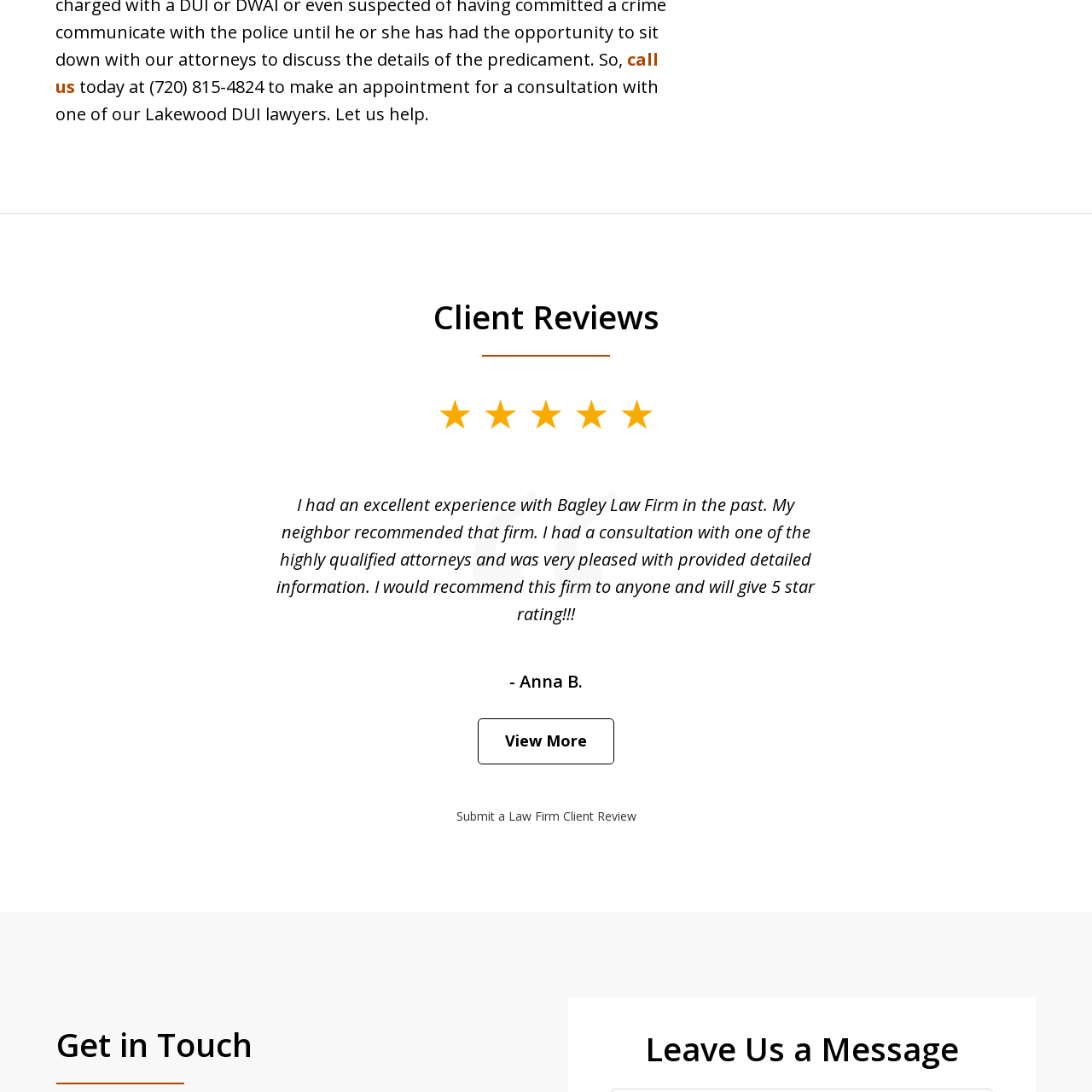What rating is Anna willing to give?
Study the image within the red bounding box and deliver a detailed answer.

According to the caption, Anna emphasizes her willingness to give a five-star rating, which suggests that she is extremely satisfied with the service provided by the law firm.